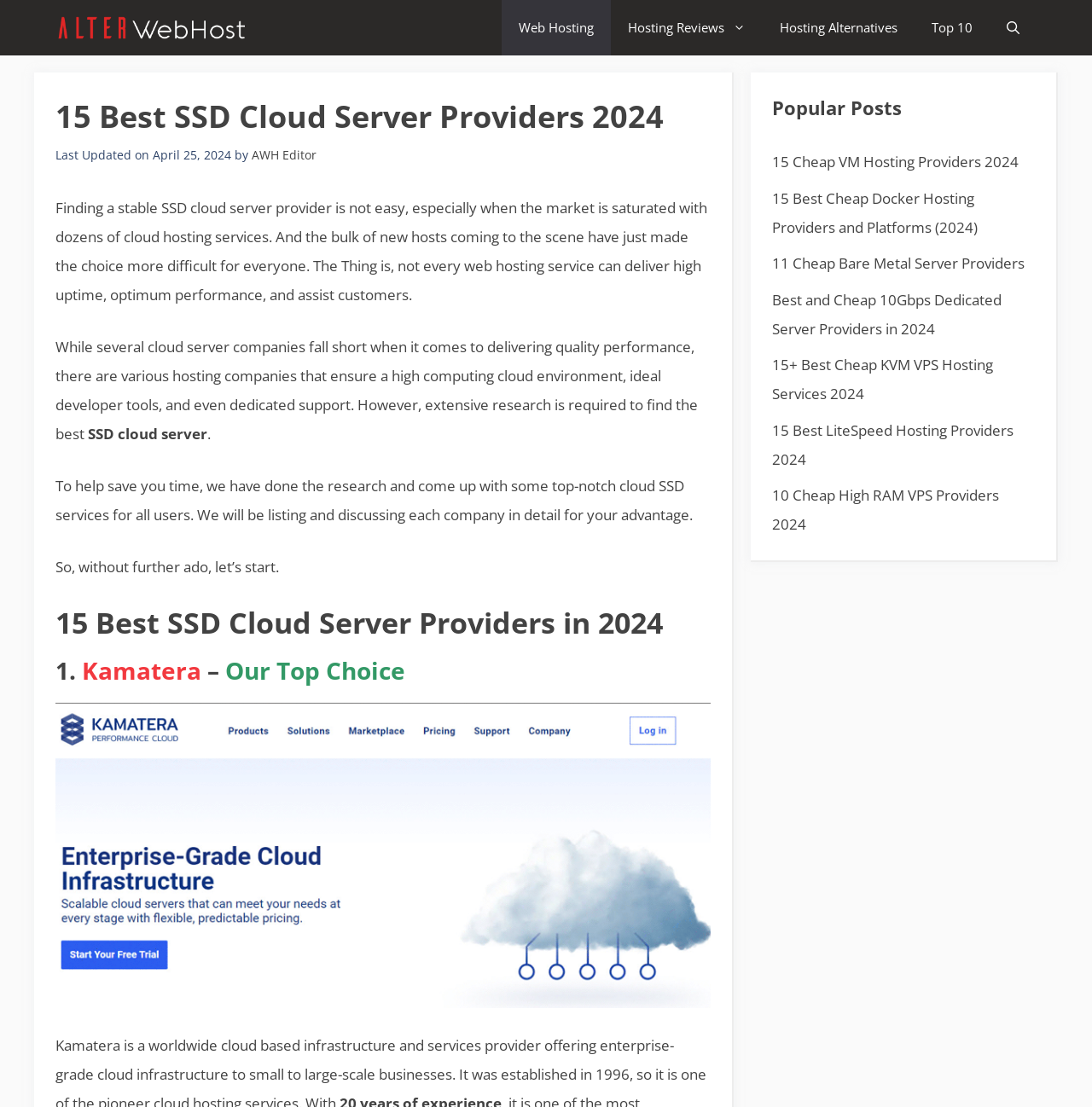Locate the bounding box coordinates of the area to click to fulfill this instruction: "Read 15 Cheap VM Hosting Providers 2024 article". The bounding box should be presented as four float numbers between 0 and 1, in the order [left, top, right, bottom].

[0.707, 0.137, 0.933, 0.155]